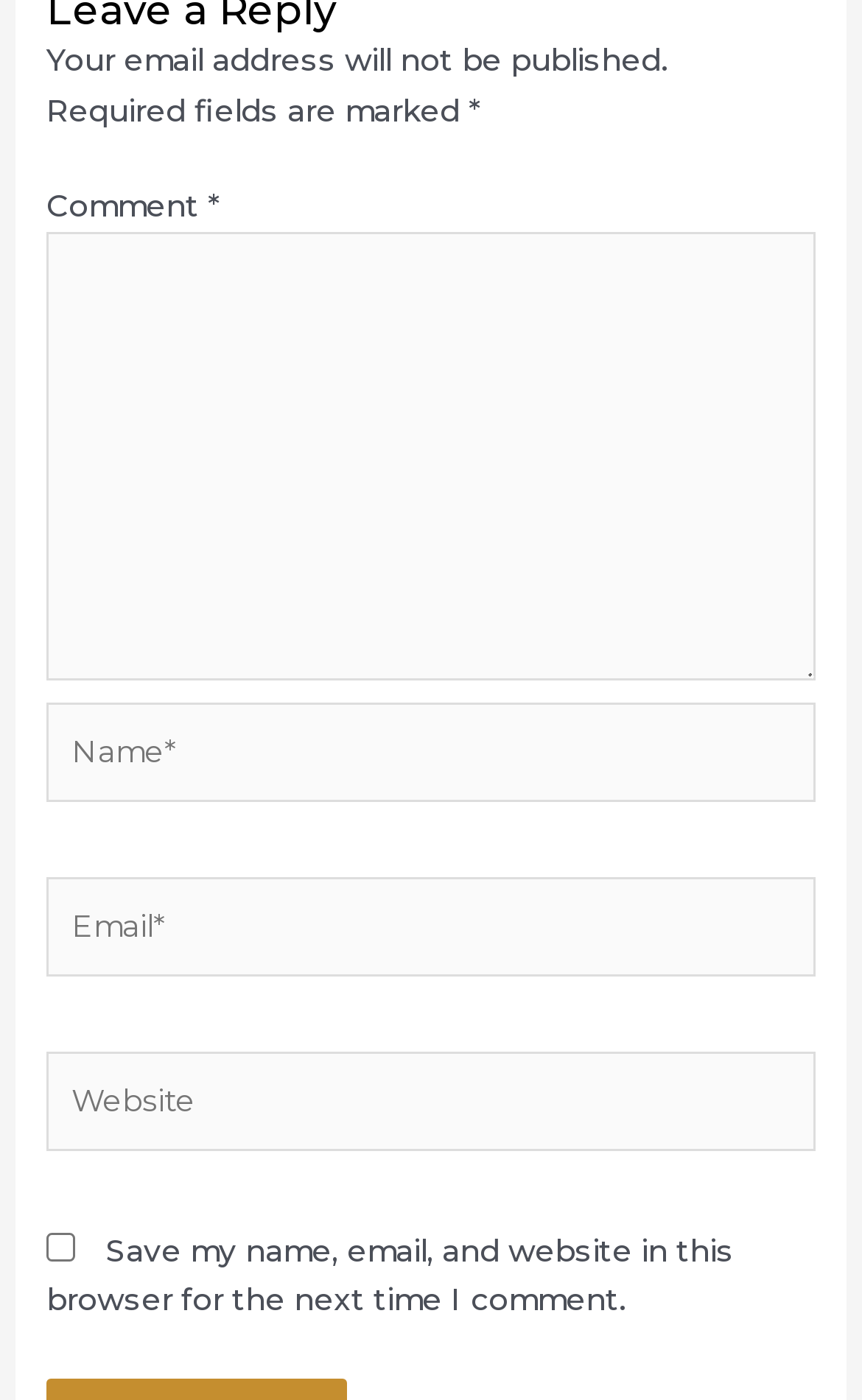Please provide a one-word or short phrase answer to the question:
What is the purpose of the checkbox?

Save comment info